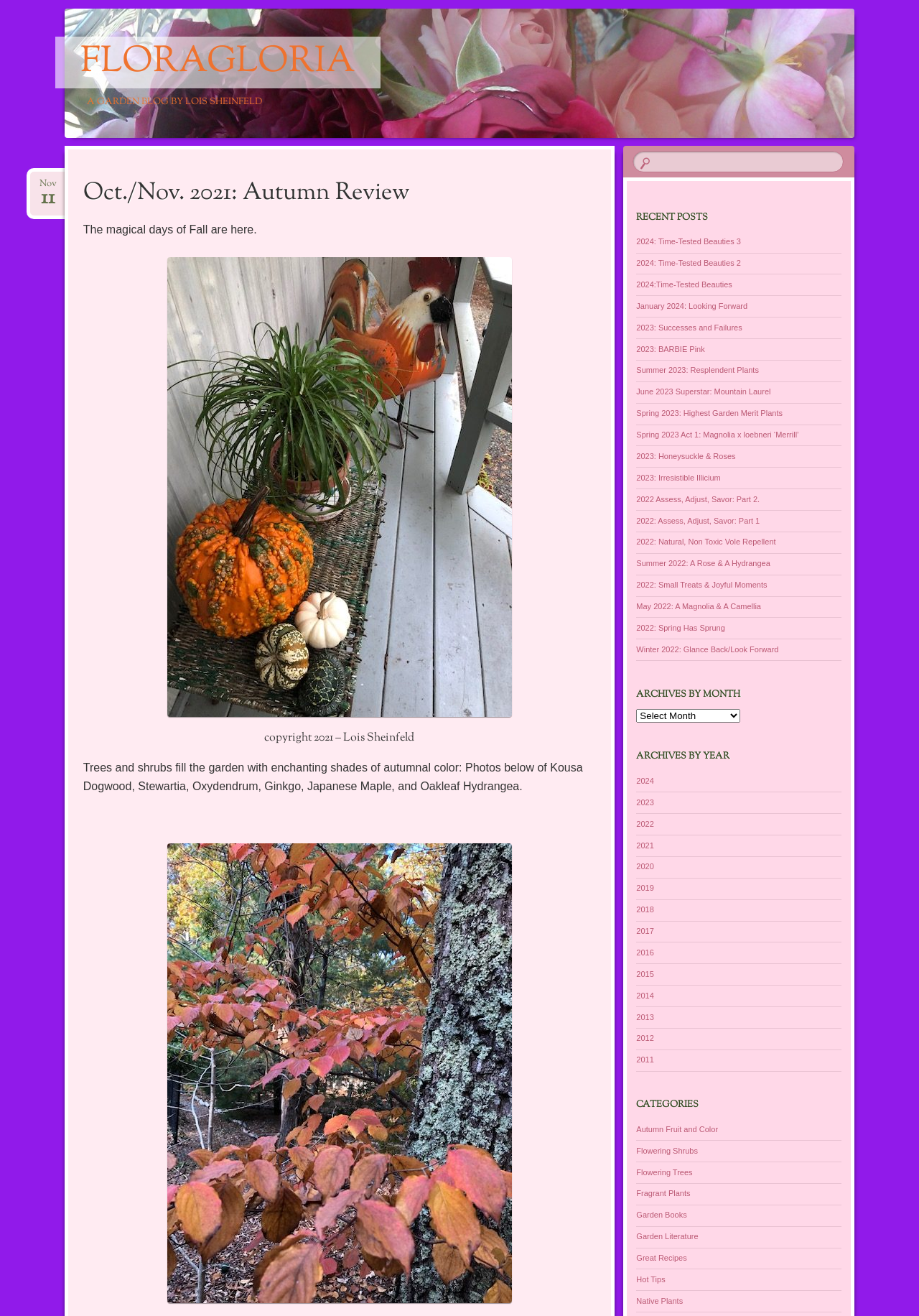Using the information from the screenshot, answer the following question thoroughly:
What is the name of the blog?

The name of the blog can be found in the top-left corner of the webpage, where it says 'FLORAGLORIA' in a heading element.